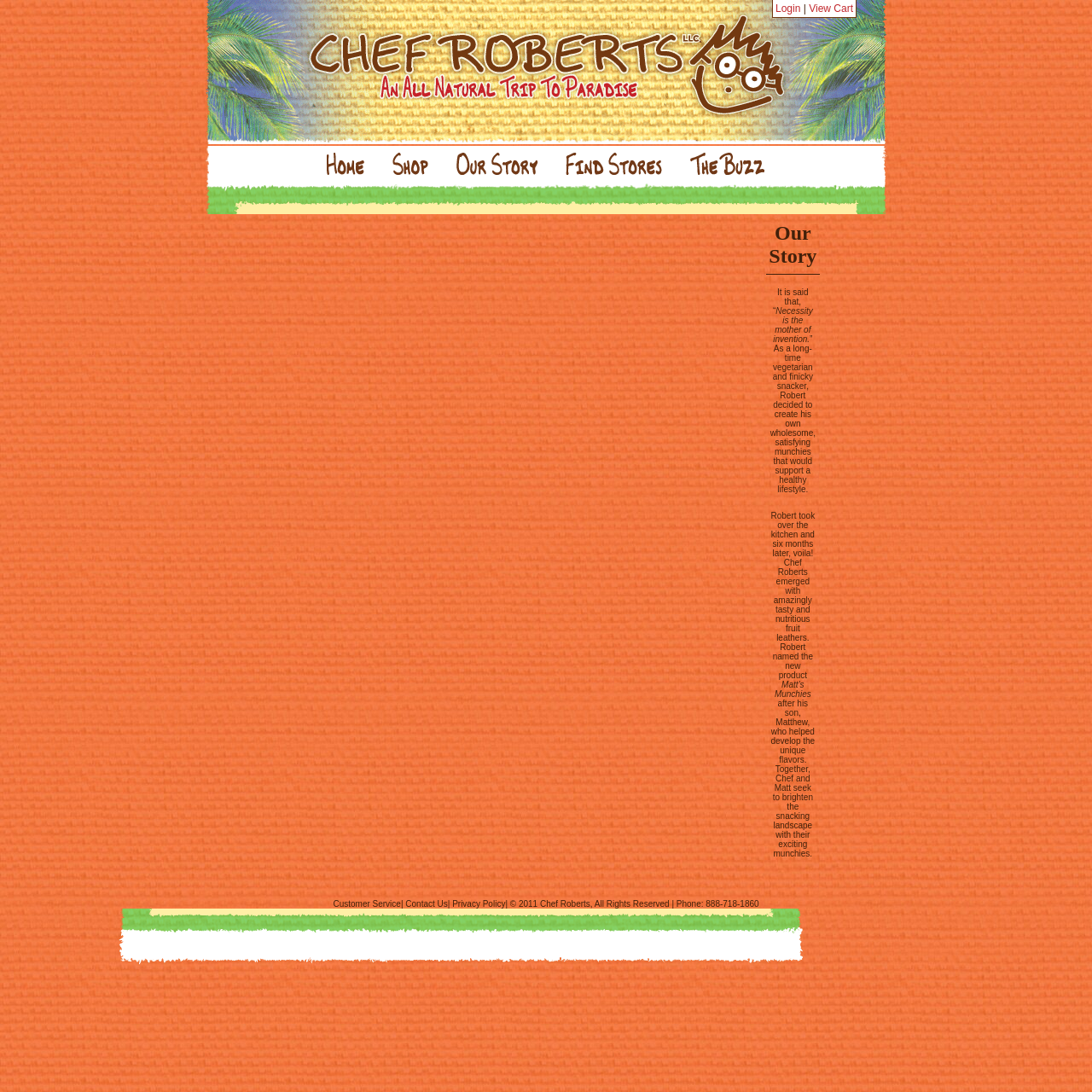Locate the bounding box coordinates of the clickable part needed for the task: "Click on the 'View Cart' link".

[0.741, 0.002, 0.781, 0.013]